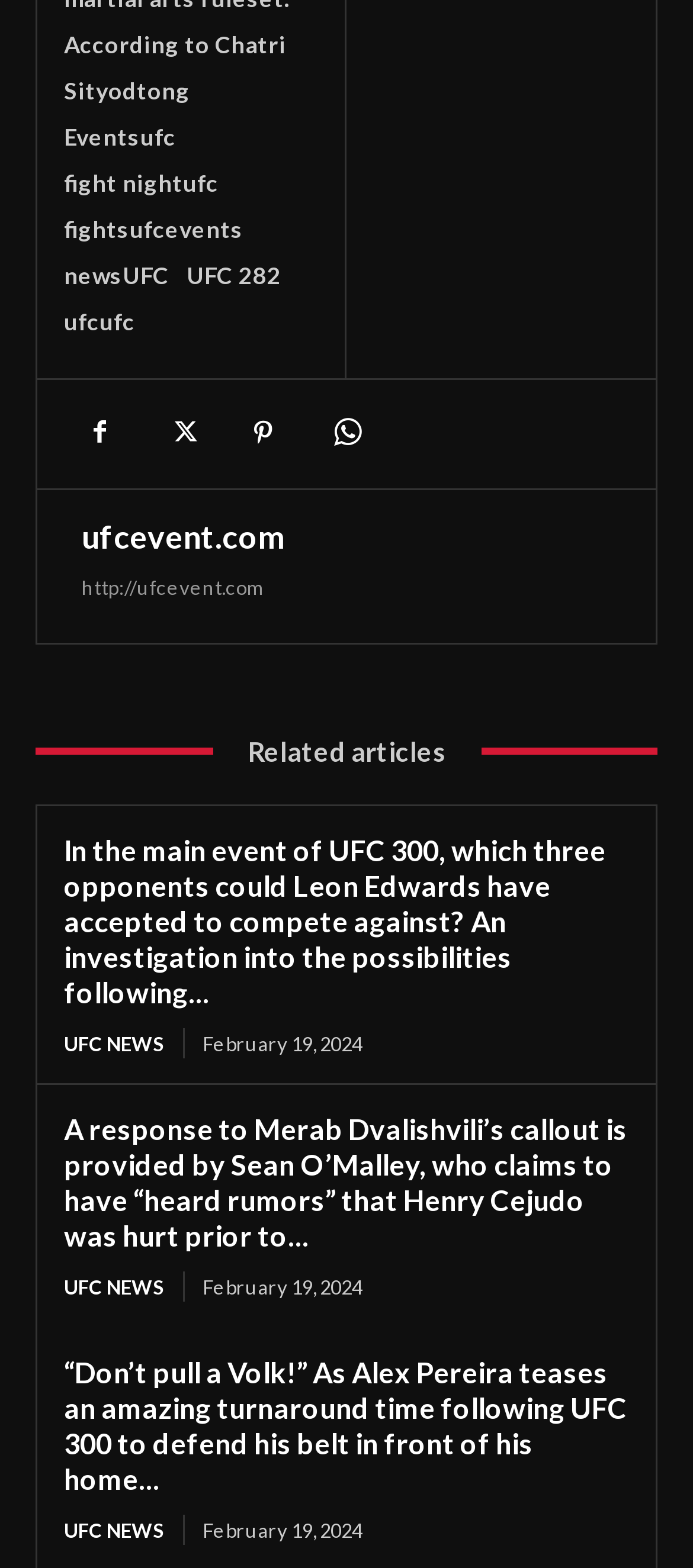Please provide a comprehensive answer to the question below using the information from the image: How many news articles are listed on the webpage?

I counted the number of heading elements with OCR text that starts with a capital letter, which indicates a news article title. There are three such elements: 'In the main event of UFC 300...', 'A response to Merab Dvalishvili’s callout...', and '“Don’t pull a Volk!” As Alex Pereira teases...'.